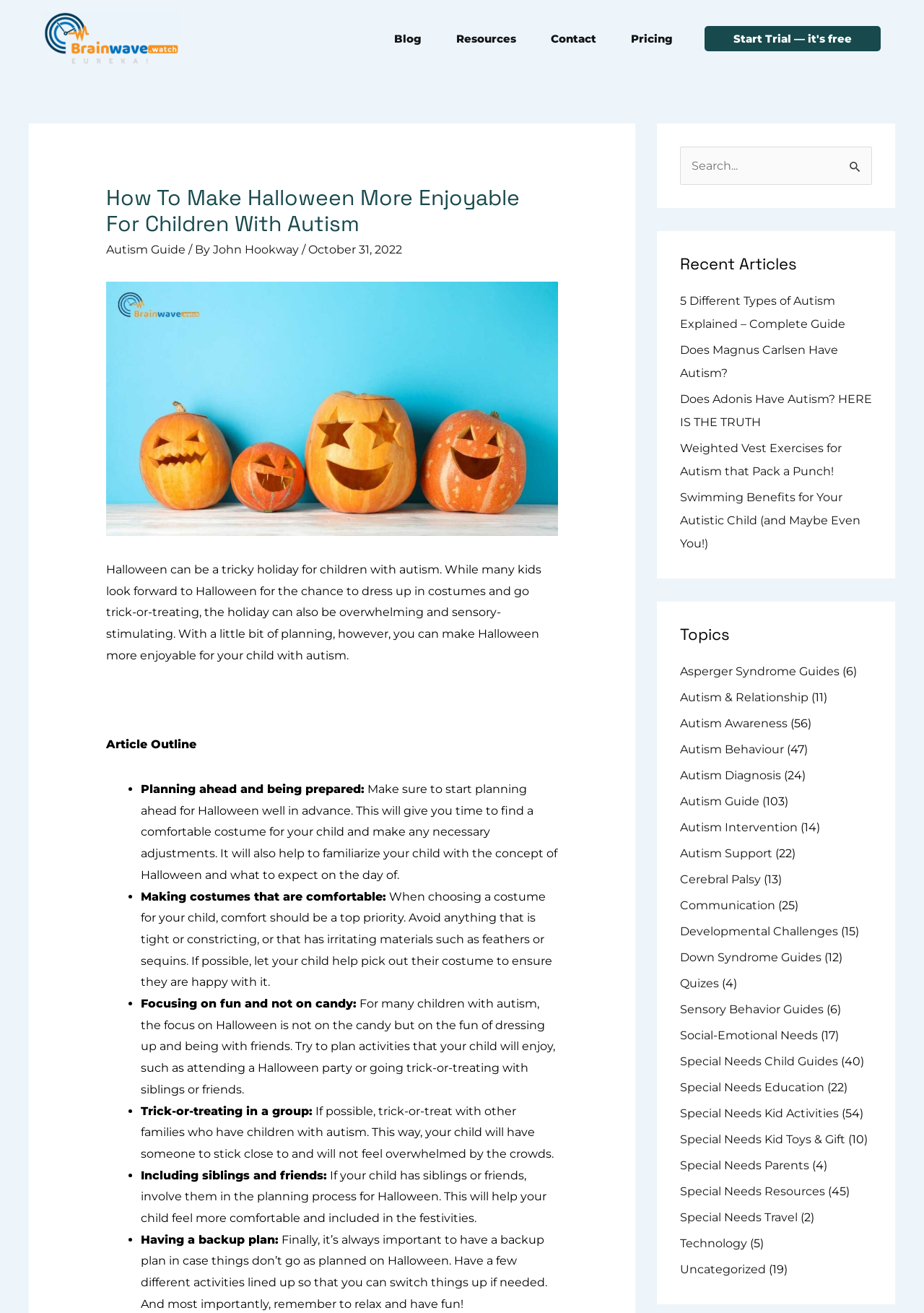Provide a brief response to the question using a single word or phrase: 
What is the benefit of trick-or-treating in a group?

Not feeling overwhelmed